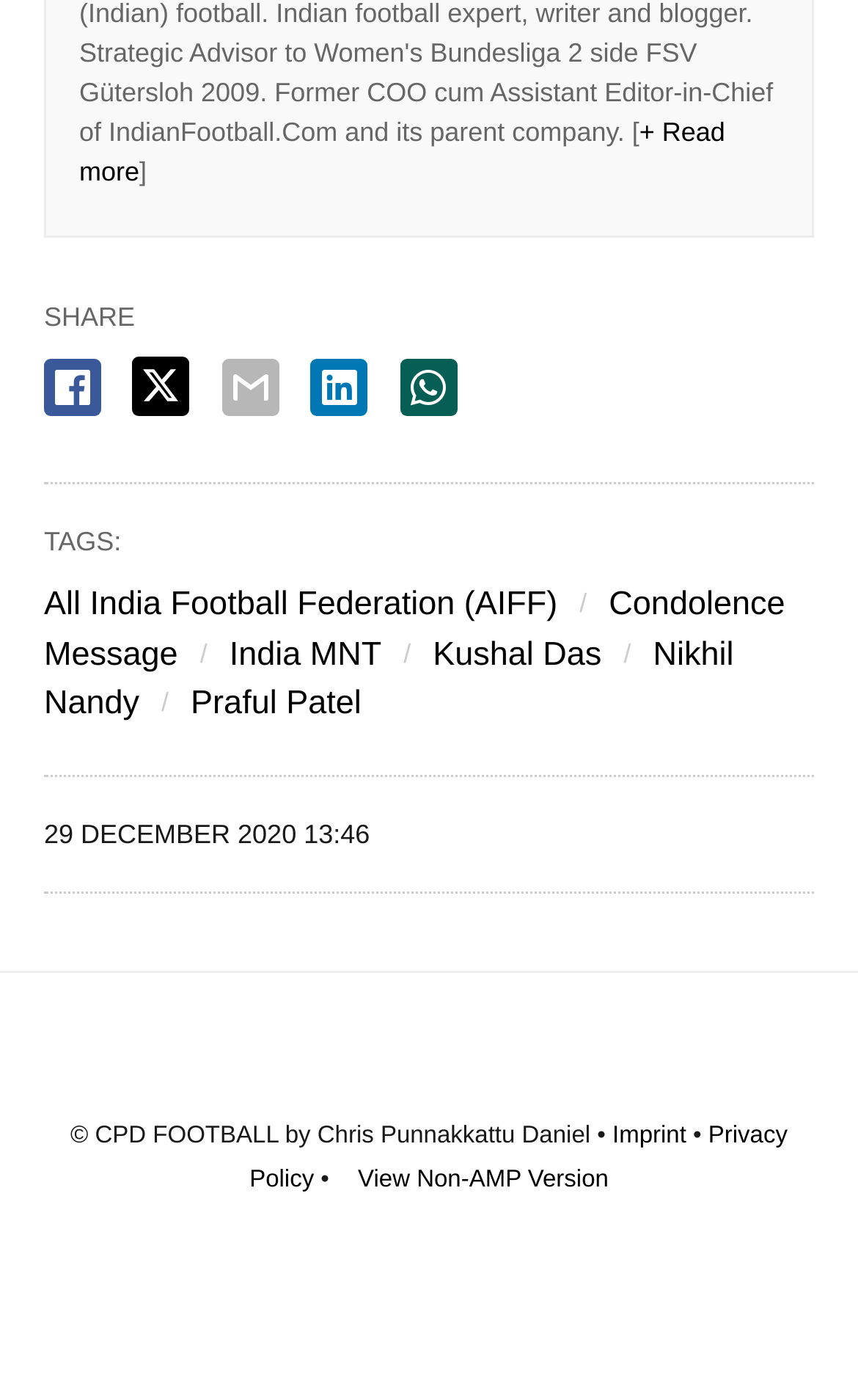Locate the bounding box coordinates of the element I should click to achieve the following instruction: "Read more about the article".

[0.092, 0.084, 0.845, 0.134]